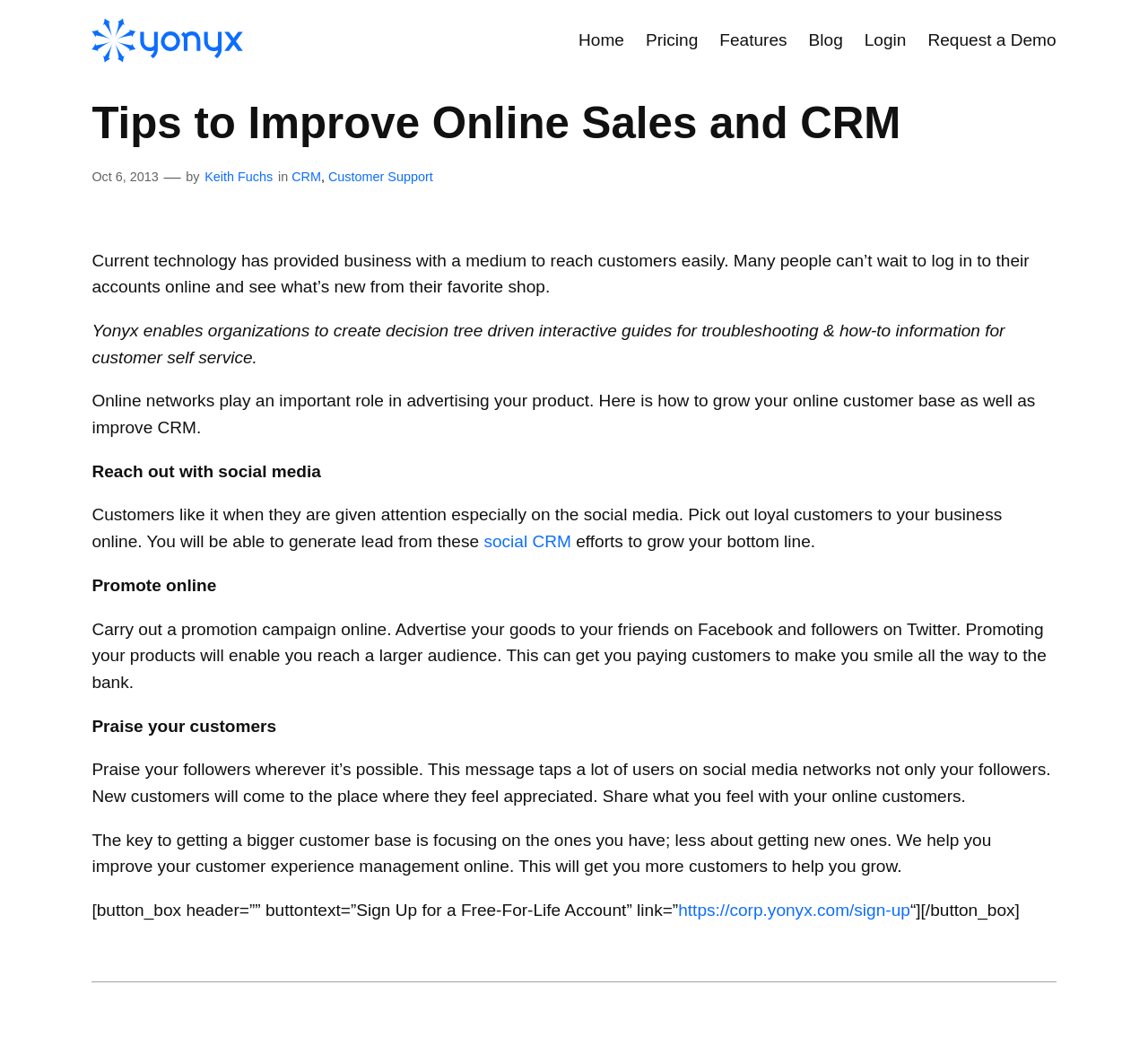Provide the bounding box coordinates of the area you need to click to execute the following instruction: "Click on the FAQ / Support link".

None